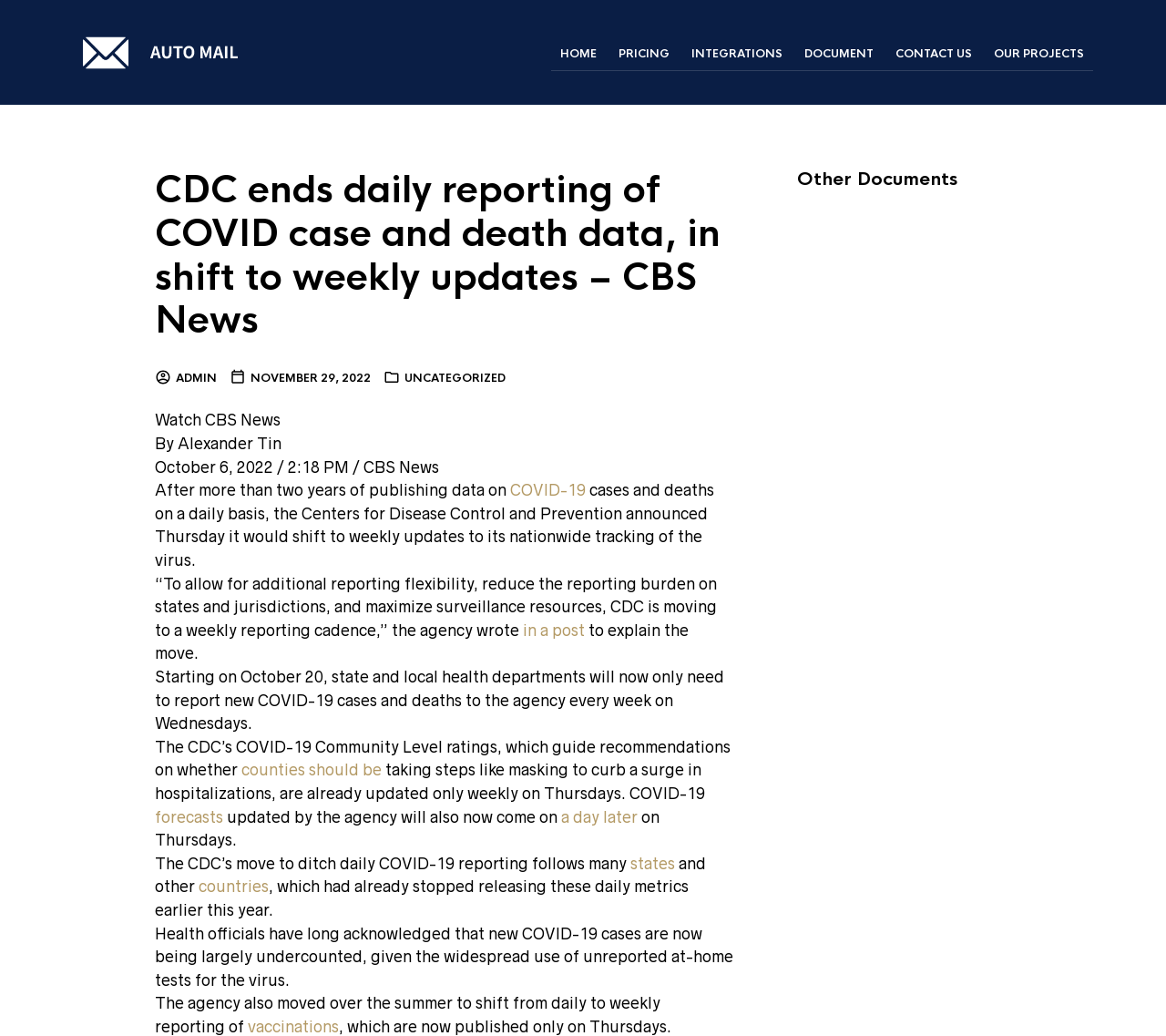Locate the primary headline on the webpage and provide its text.

CDC ends daily reporting of COVID case and death data, in shift to weekly updates – CBS News